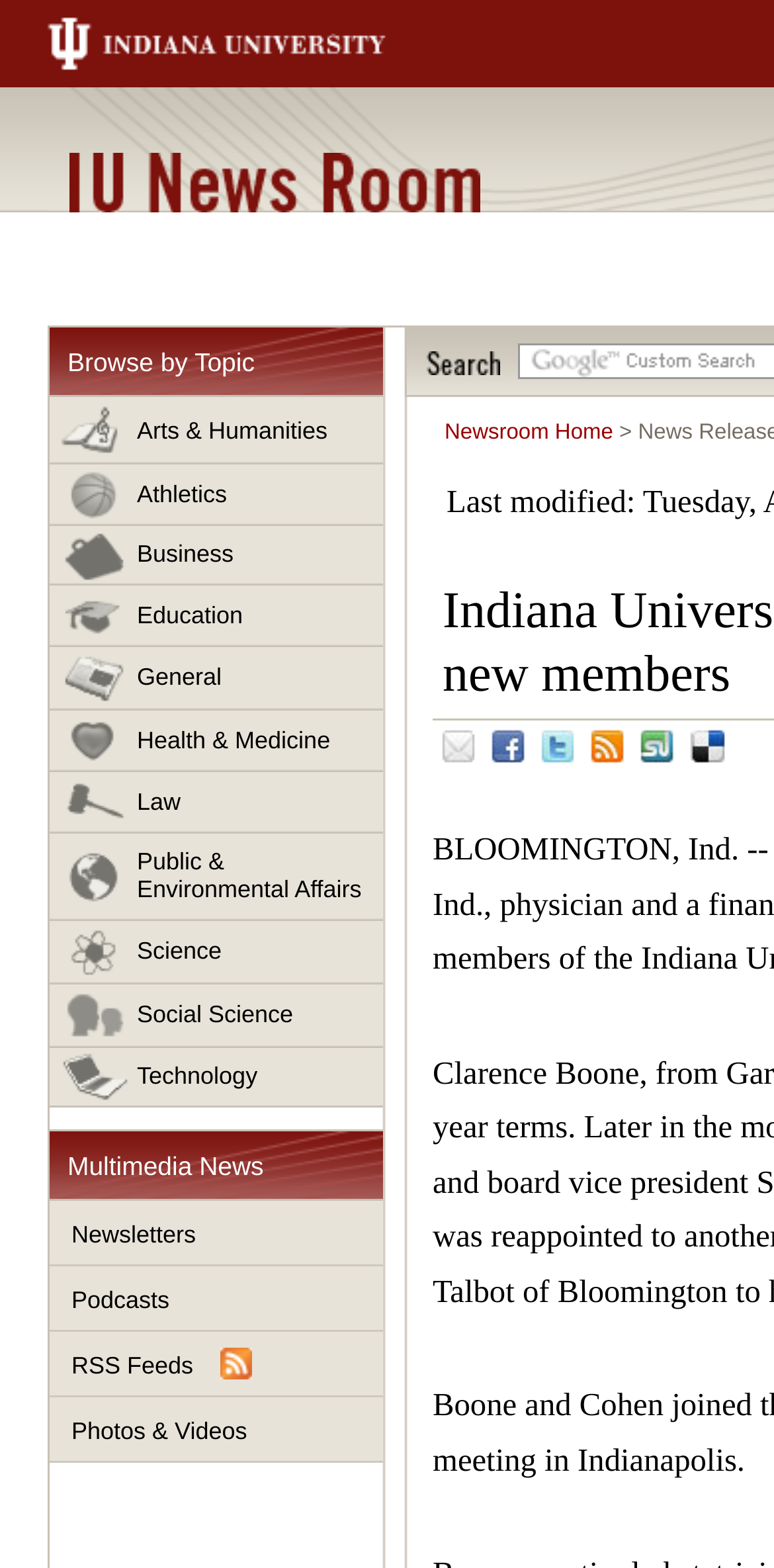Please identify the bounding box coordinates for the region that you need to click to follow this instruction: "Browse news by topic".

[0.064, 0.209, 0.495, 0.253]